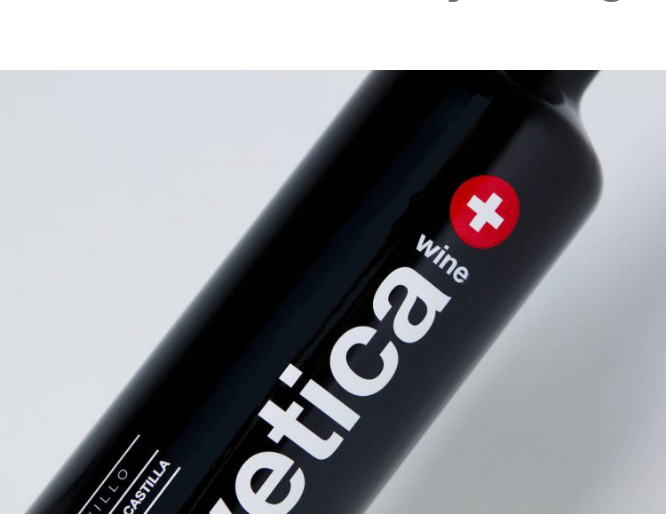Elaborate on the contents of the image in a comprehensive manner.

The image features a stylish wine bottle from Helvetica, designed by Wild Wild Web Studio and produced by Bodegas Barreda. The bottle has a sleek black exterior, prominently displaying the brand name "Helvetica" in bold, white lettering. Above the brand name, the word "wine" is elegantly placed, accompanied by a small Swiss flag logo, emphasizing the Swiss influence or origin of the product. The overall design exudes modernity and sophistication, making it an eye-catching addition to any wine collection. The distinct typography and monochromatic color scheme enhance its visual appeal, suggesting a refined taste.